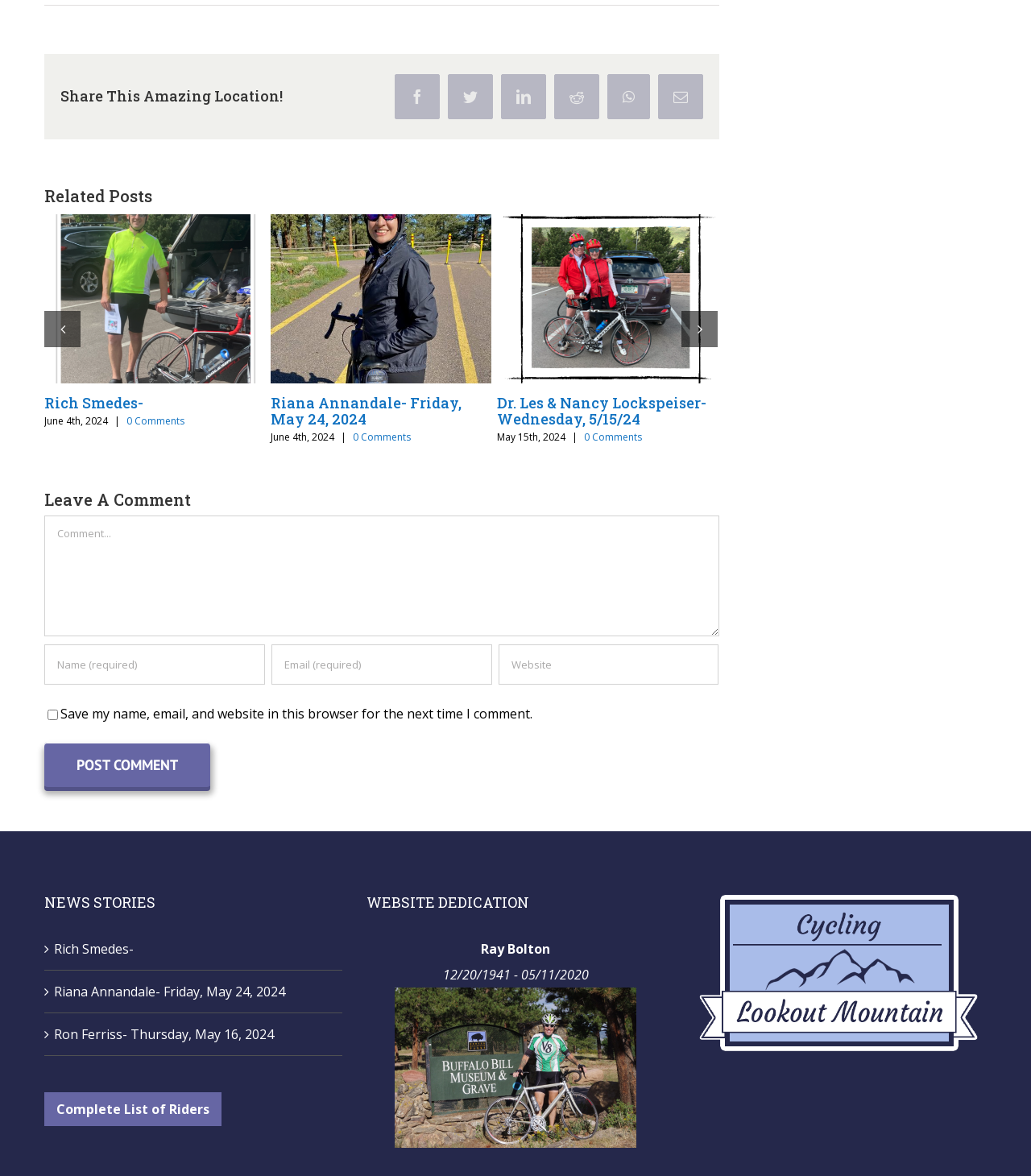Identify the bounding box coordinates of the section to be clicked to complete the task described by the following instruction: "Share on Facebook". The coordinates should be four float numbers between 0 and 1, formatted as [left, top, right, bottom].

[0.382, 0.063, 0.426, 0.101]